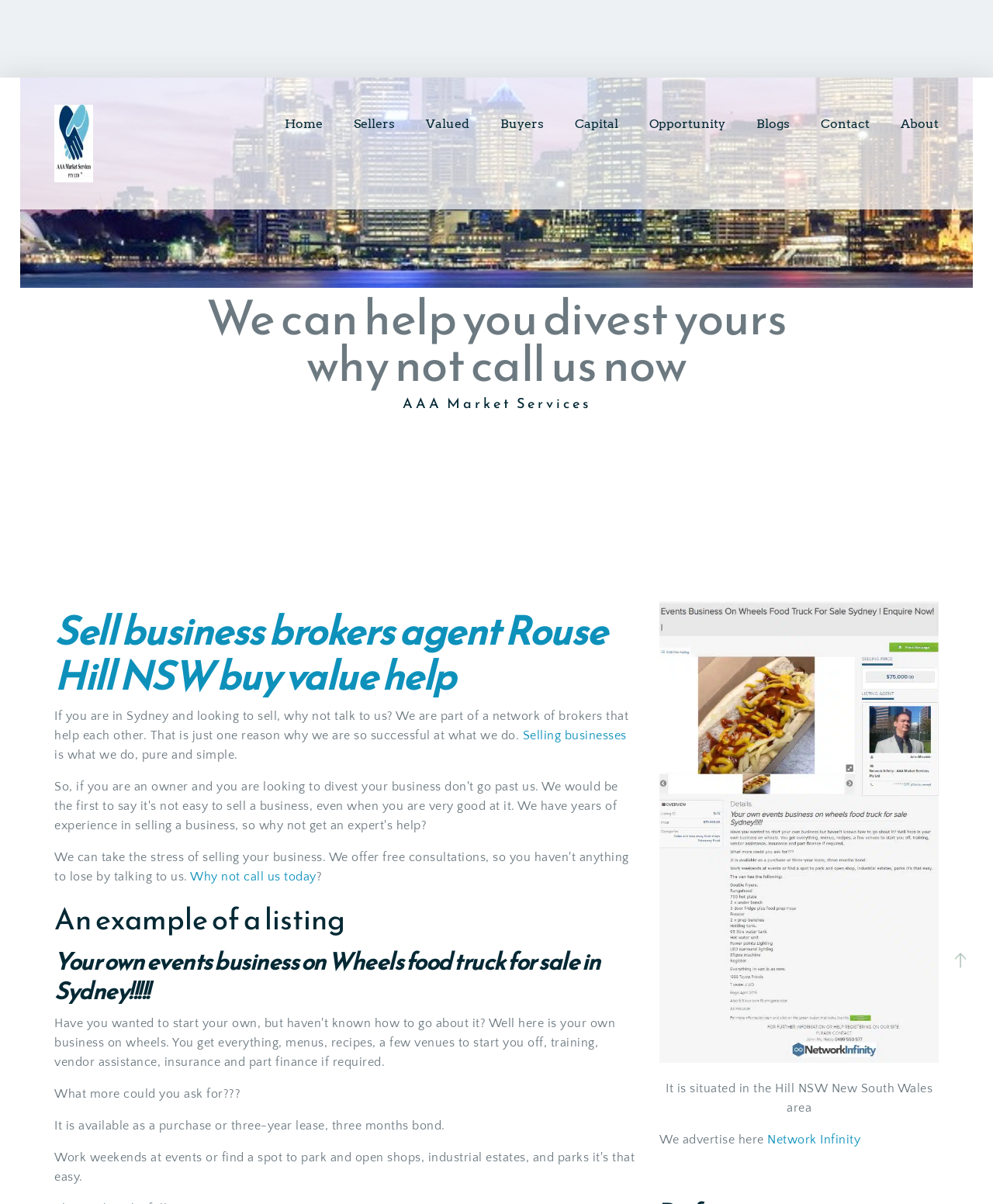What is the name of the business broker?
Provide an in-depth and detailed explanation in response to the question.

I found the answer by looking at the static text element with the content 'AAA Market Services' which is located at the top of the webpage, indicating that it is the name of the business broker.